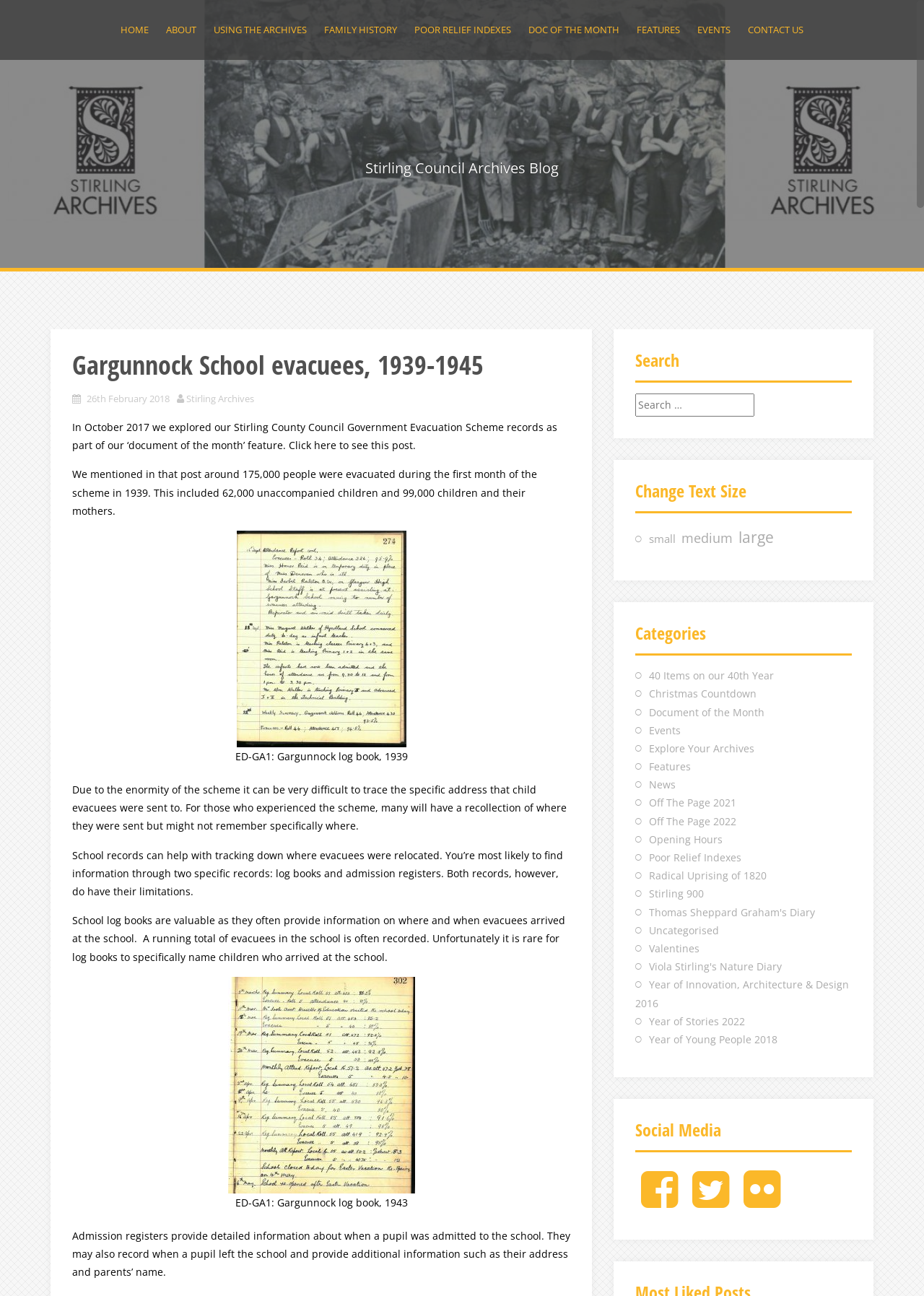Pinpoint the bounding box coordinates of the clickable area needed to execute the instruction: "View 'Document of the Month' category". The coordinates should be specified as four float numbers between 0 and 1, i.e., [left, top, right, bottom].

[0.702, 0.544, 0.827, 0.555]